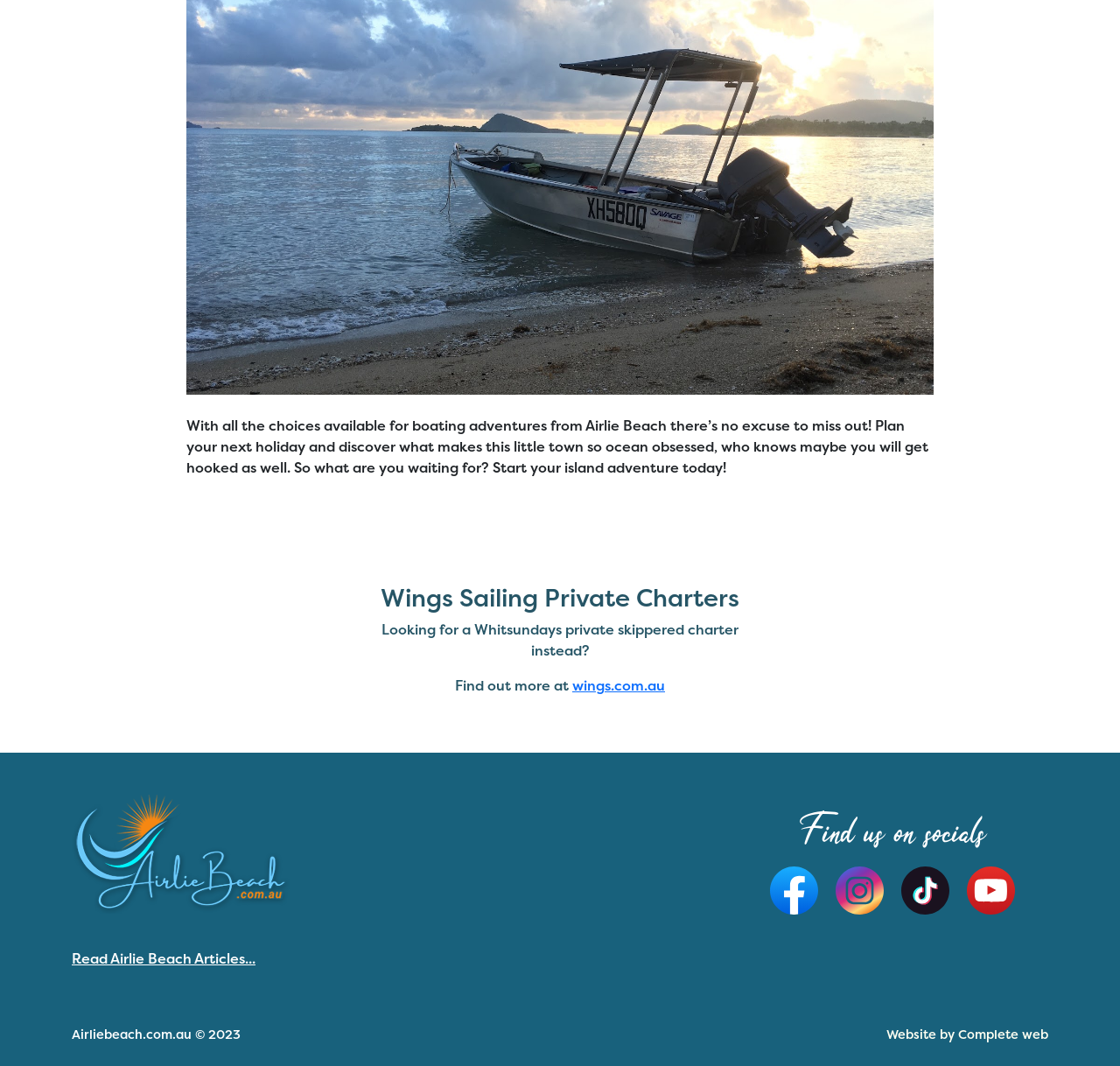What type of charters are mentioned on this webpage?
Please utilize the information in the image to give a detailed response to the question.

The webpage mentions private skippered charters in the text 'Looking for a Whitsundays private skippered charter instead?' which suggests that this type of charter is being referred to.